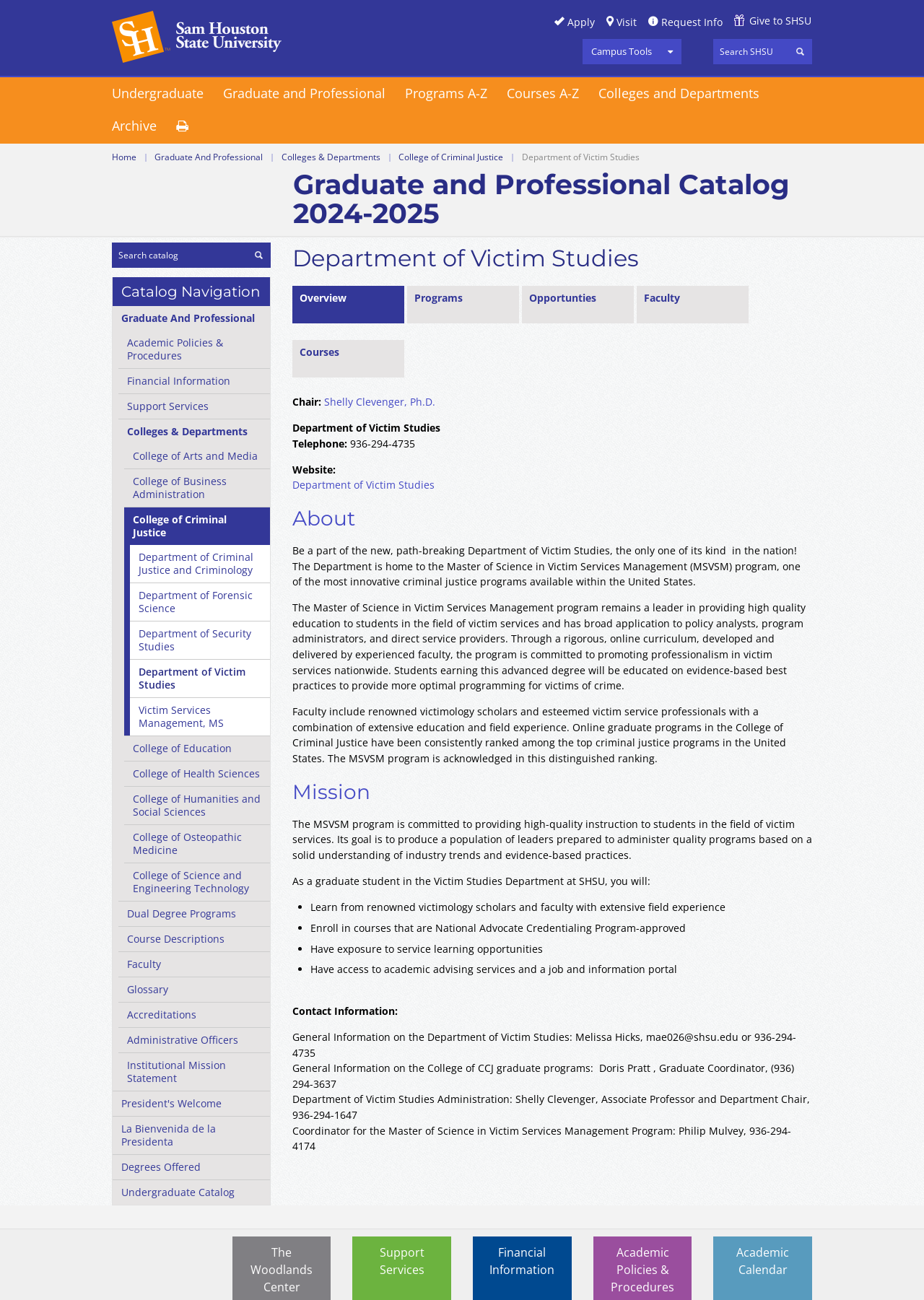Please specify the bounding box coordinates of the area that should be clicked to accomplish the following instruction: "Go to the home page". The coordinates should consist of four float numbers between 0 and 1, i.e., [left, top, right, bottom].

[0.121, 0.116, 0.148, 0.126]